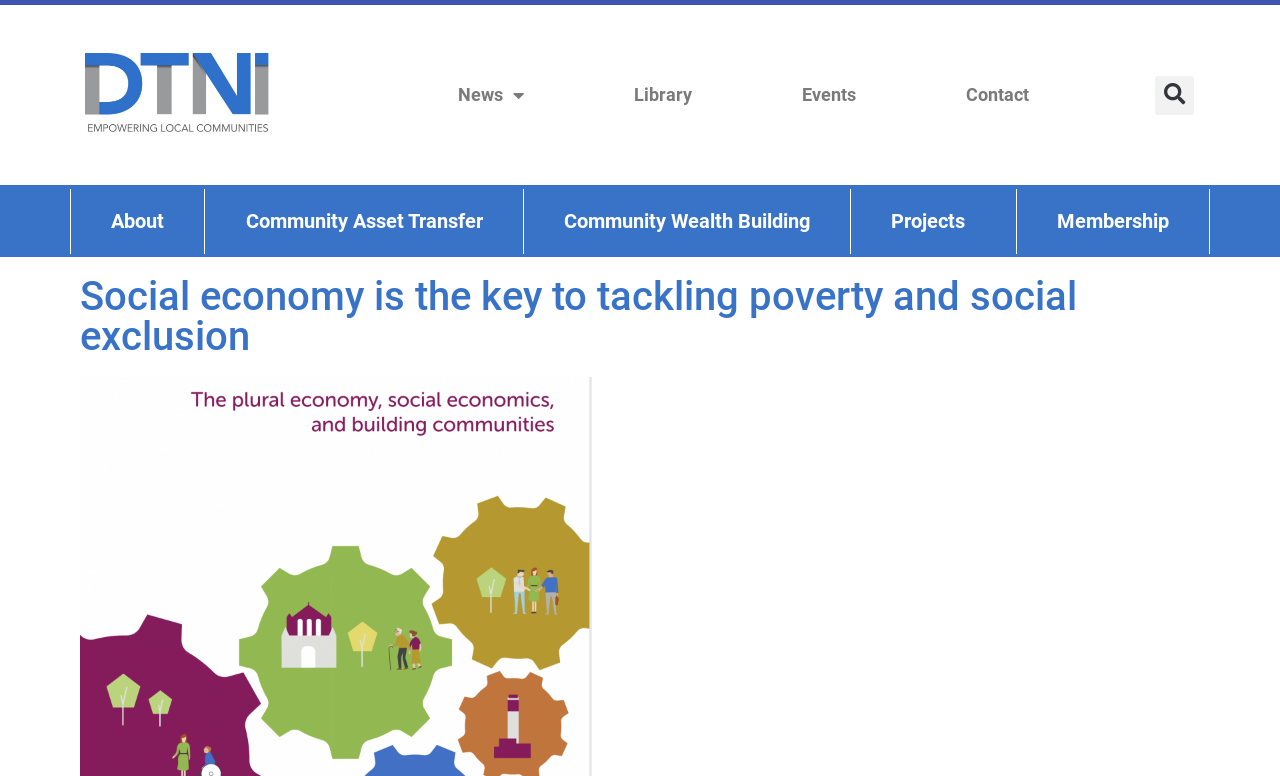What is the first menu item?
Answer with a single word or short phrase according to what you see in the image.

News